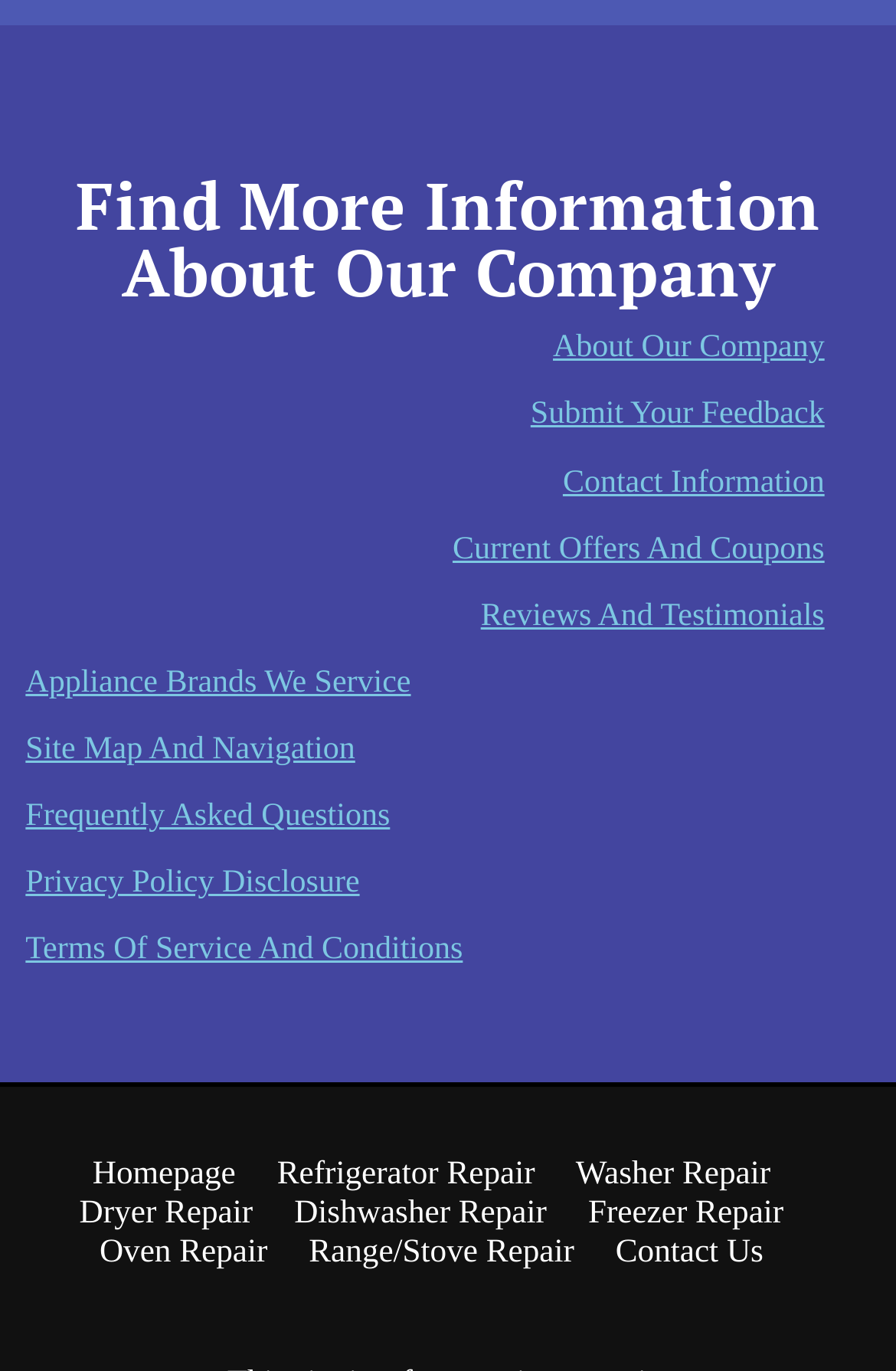What information can I find about the company?
Refer to the image and provide a detailed answer to the question.

The webpage has a heading 'About Our Company' with a corresponding link, which implies that users can find information about the company by clicking on this link.